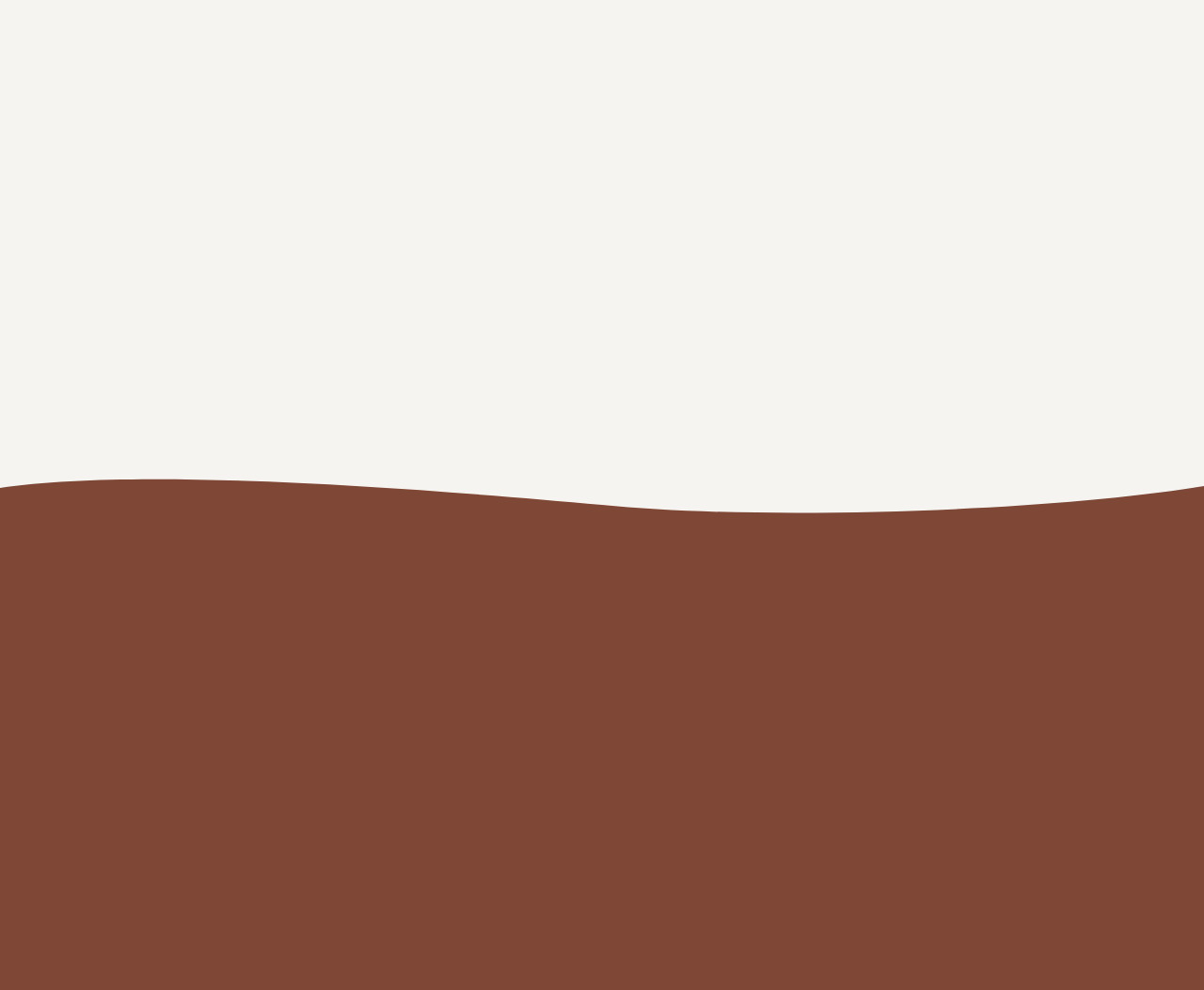Analyze the image and deliver a detailed answer to the question: What is the name of the company that owns this webpage?

I found the name of the company by looking at the footer section of the webpage, where it says '© 2024, Barometer Chocolate'.